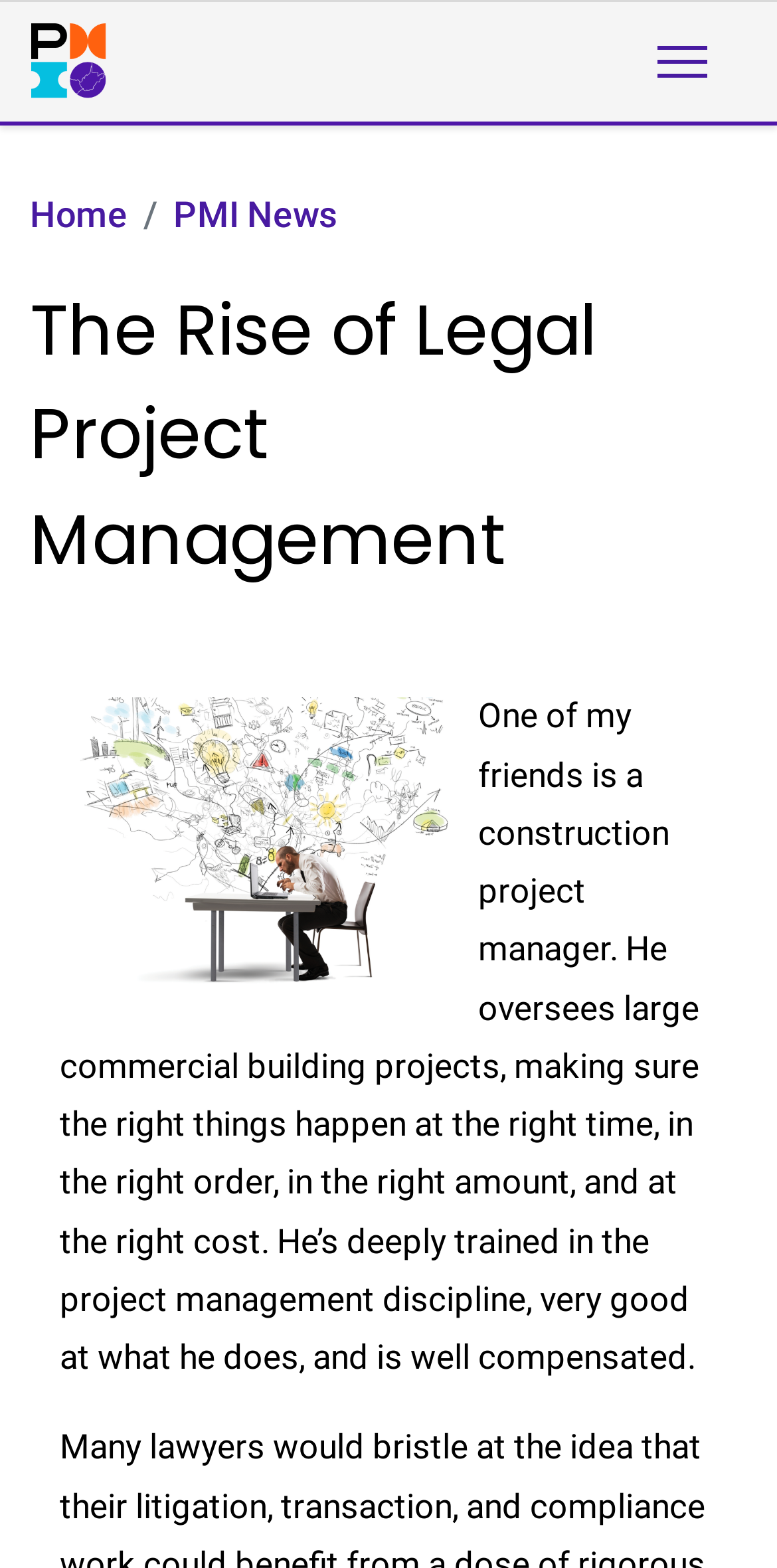Using the provided description: "Home", find the bounding box coordinates of the corresponding UI element. The output should be four float numbers between 0 and 1, in the format [left, top, right, bottom].

[0.038, 0.123, 0.164, 0.15]